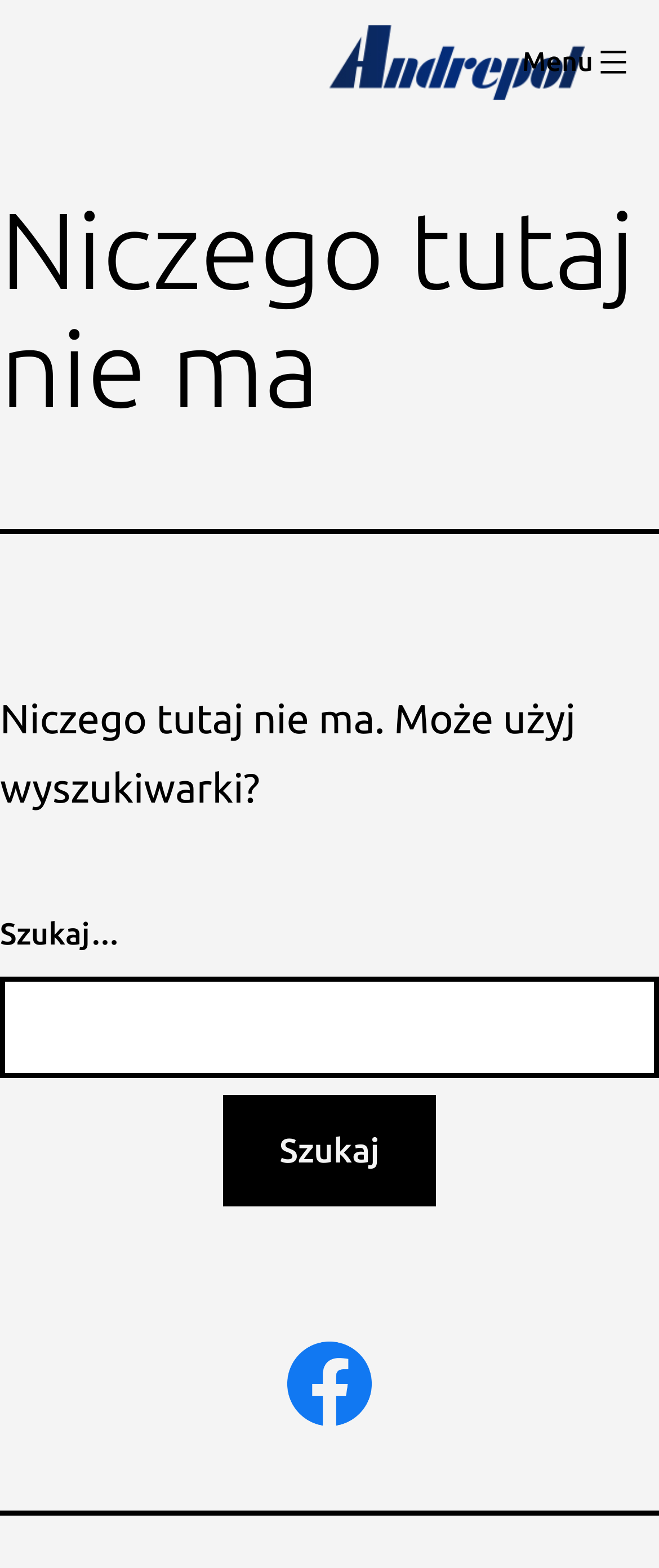What is the purpose of the webpage?
Please answer the question as detailed as possible.

I analyzed the webpage's content and structure, and found that it appears to be an error page, indicating that the requested page was not found. The text 'Niczego tutaj nie ma' and the search box suggest that the user can search for something else.